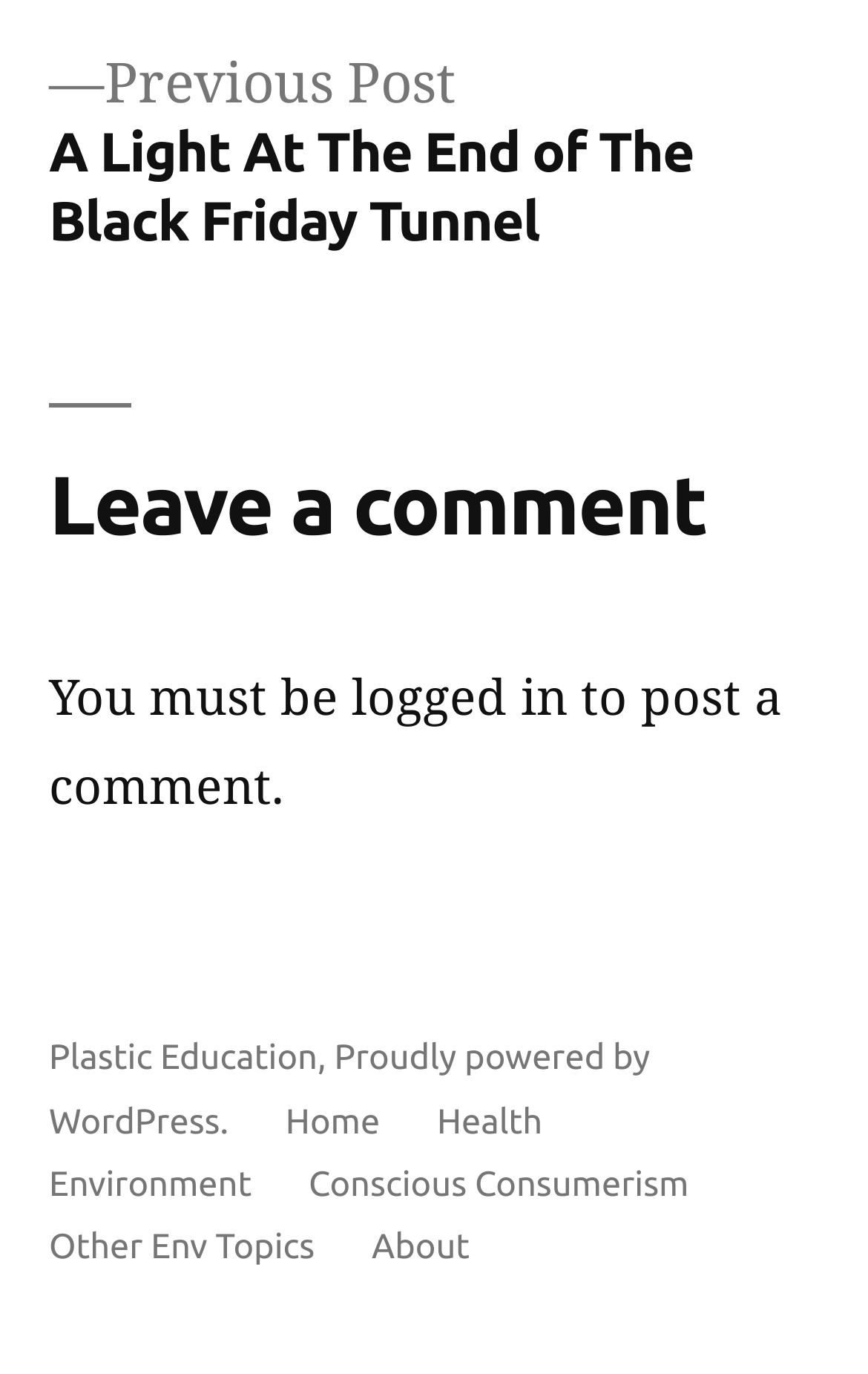Specify the bounding box coordinates of the element's area that should be clicked to execute the given instruction: "Click on the 'Previous post' link". The coordinates should be four float numbers between 0 and 1, i.e., [left, top, right, bottom].

[0.056, 0.032, 0.799, 0.186]